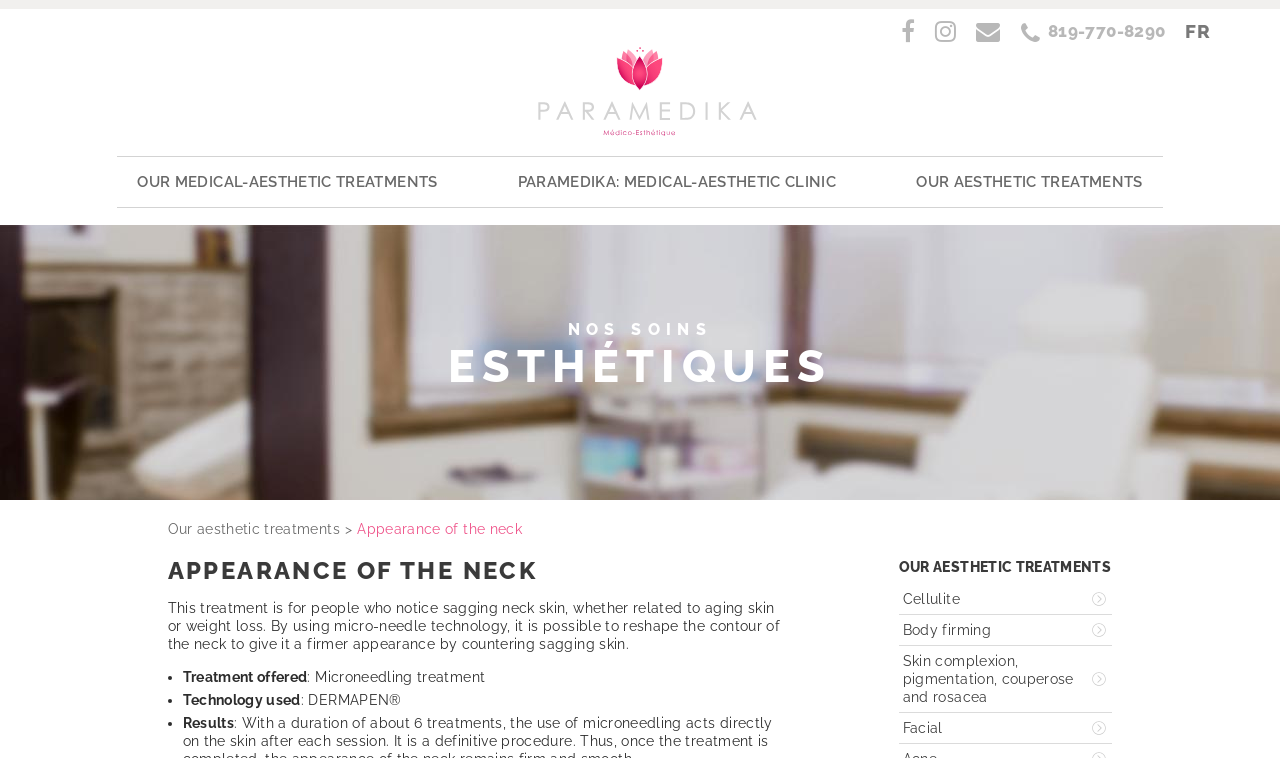Please identify the bounding box coordinates of the element that needs to be clicked to execute the following command: "Click the language selection link". Provide the bounding box using four float numbers between 0 and 1, formatted as [left, top, right, bottom].

[0.926, 0.026, 0.945, 0.055]